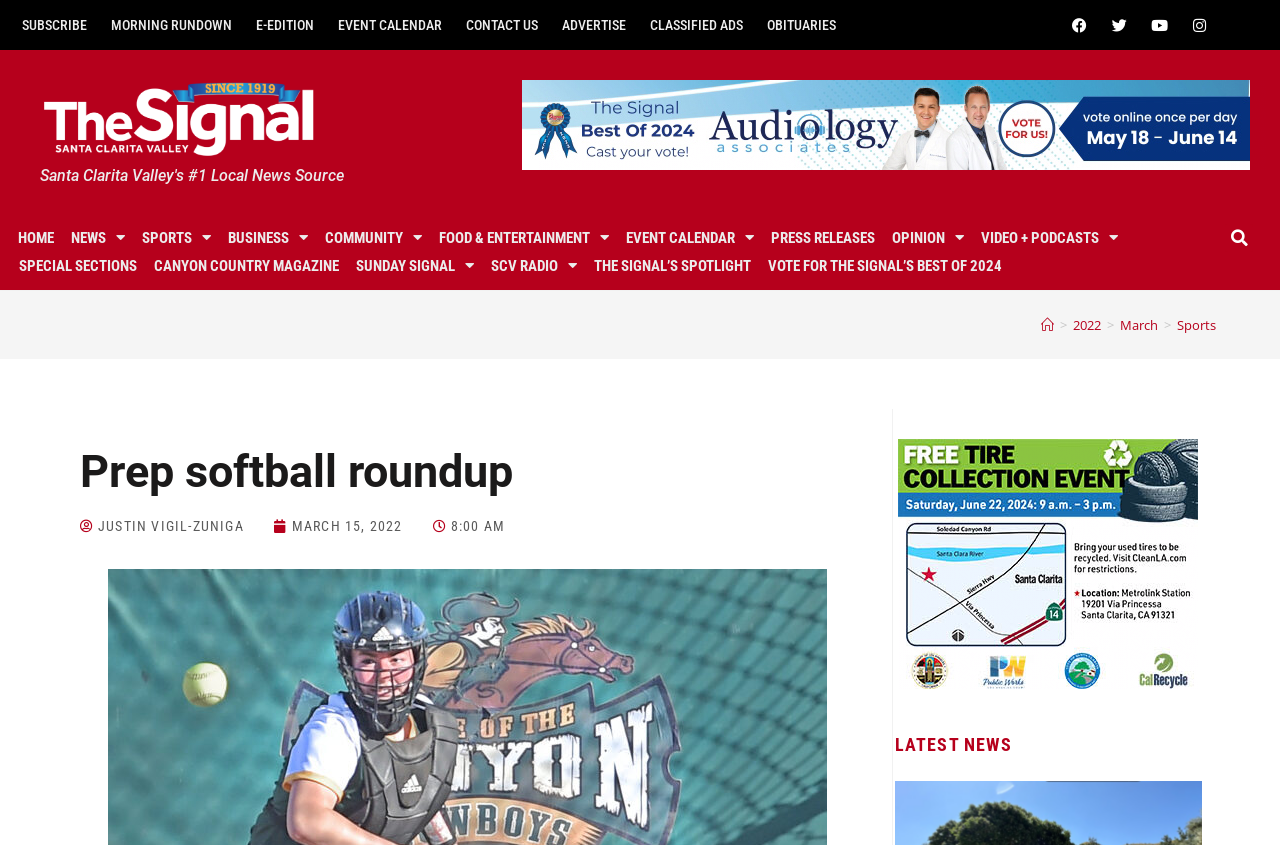Answer the question below with a single word or a brief phrase: 
What is the date of the article?

March 15, 2022